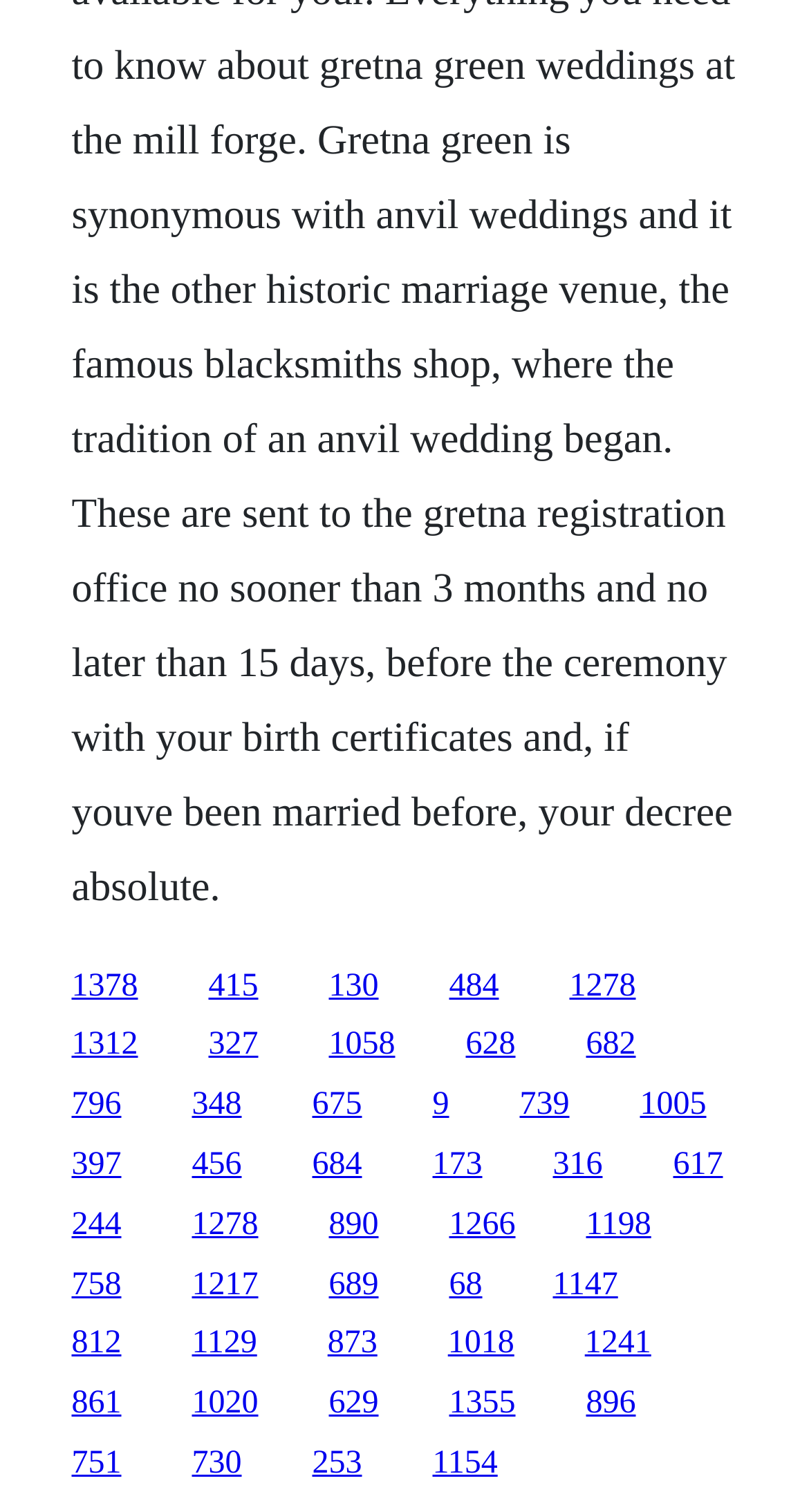How many links are on the webpage?
Refer to the image and provide a one-word or short phrase answer.

30